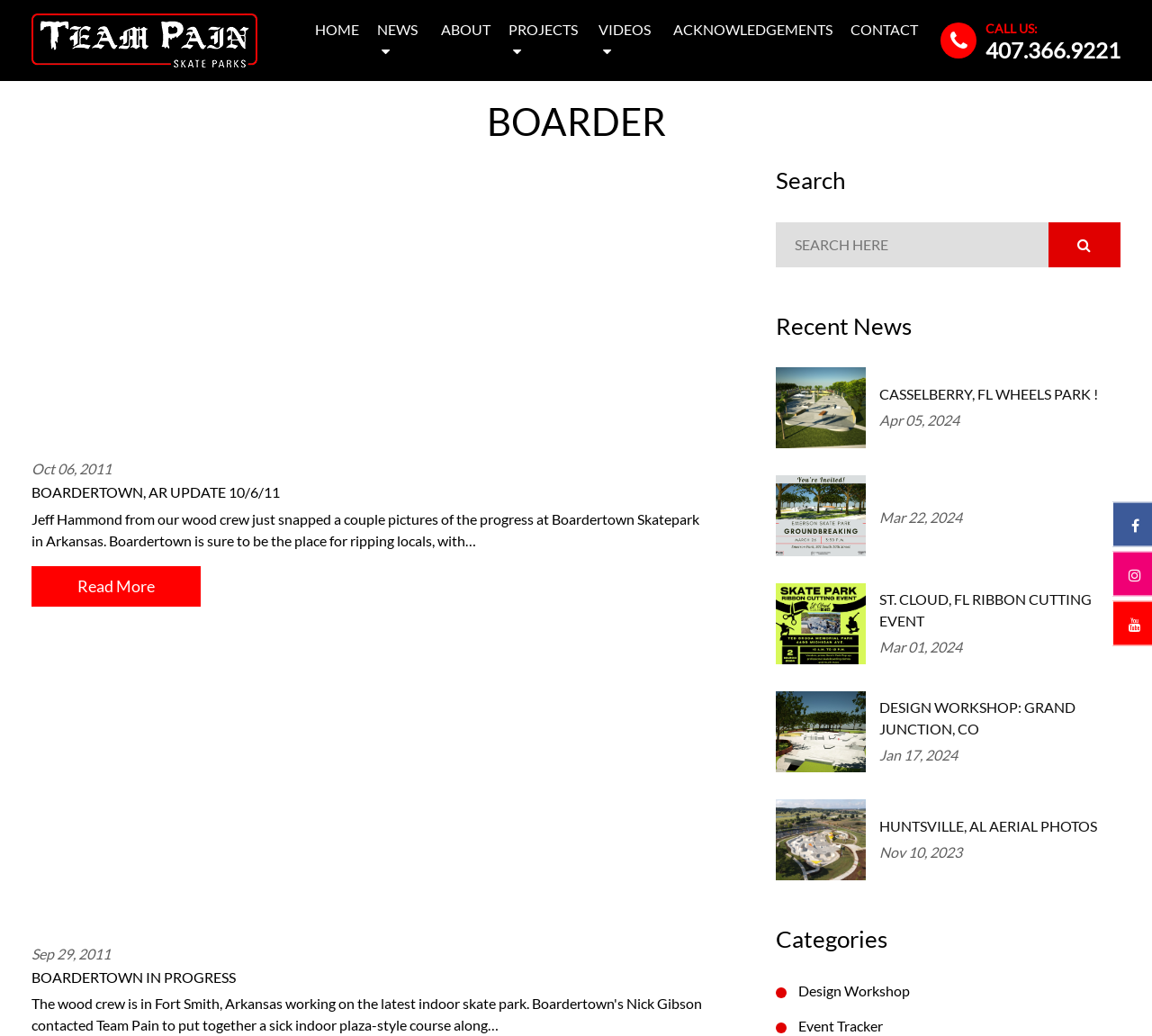Could you indicate the bounding box coordinates of the region to click in order to complete this instruction: "Search for something".

[0.673, 0.214, 0.973, 0.258]